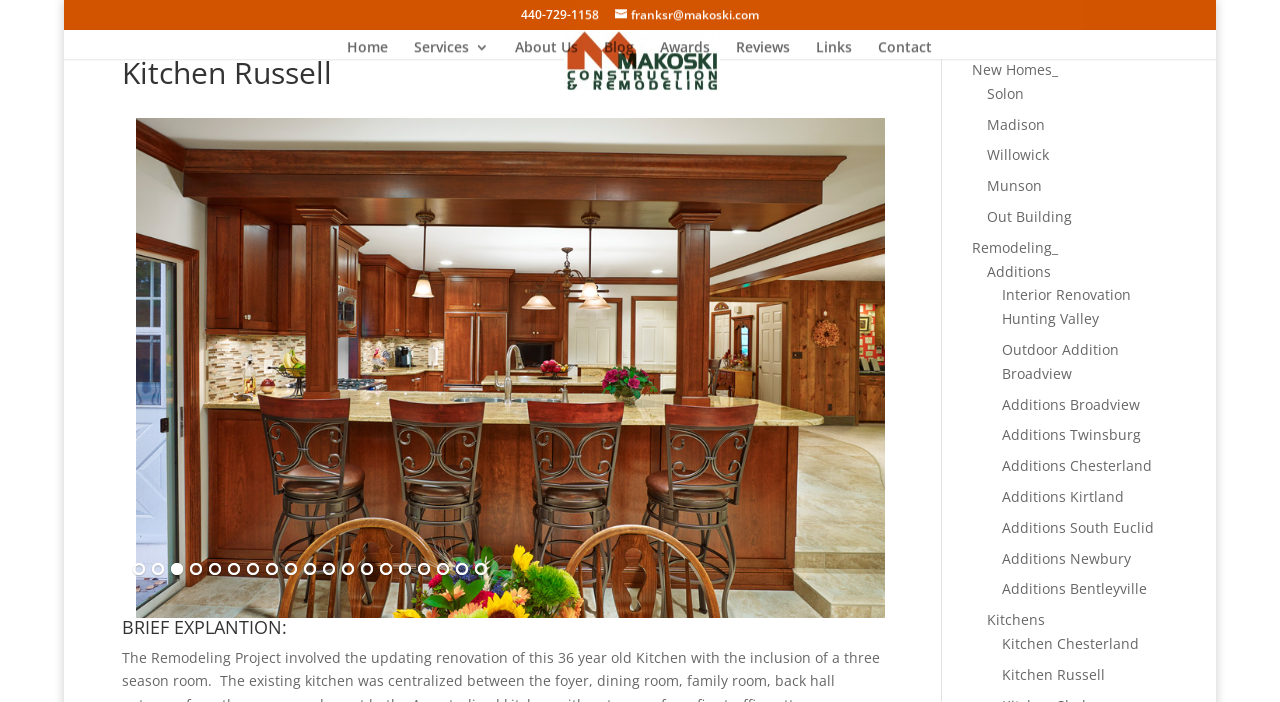Pinpoint the bounding box coordinates of the clickable element to carry out the following instruction: "Click the 'Kitchen Chesterland' link."

[0.783, 0.903, 0.89, 0.93]